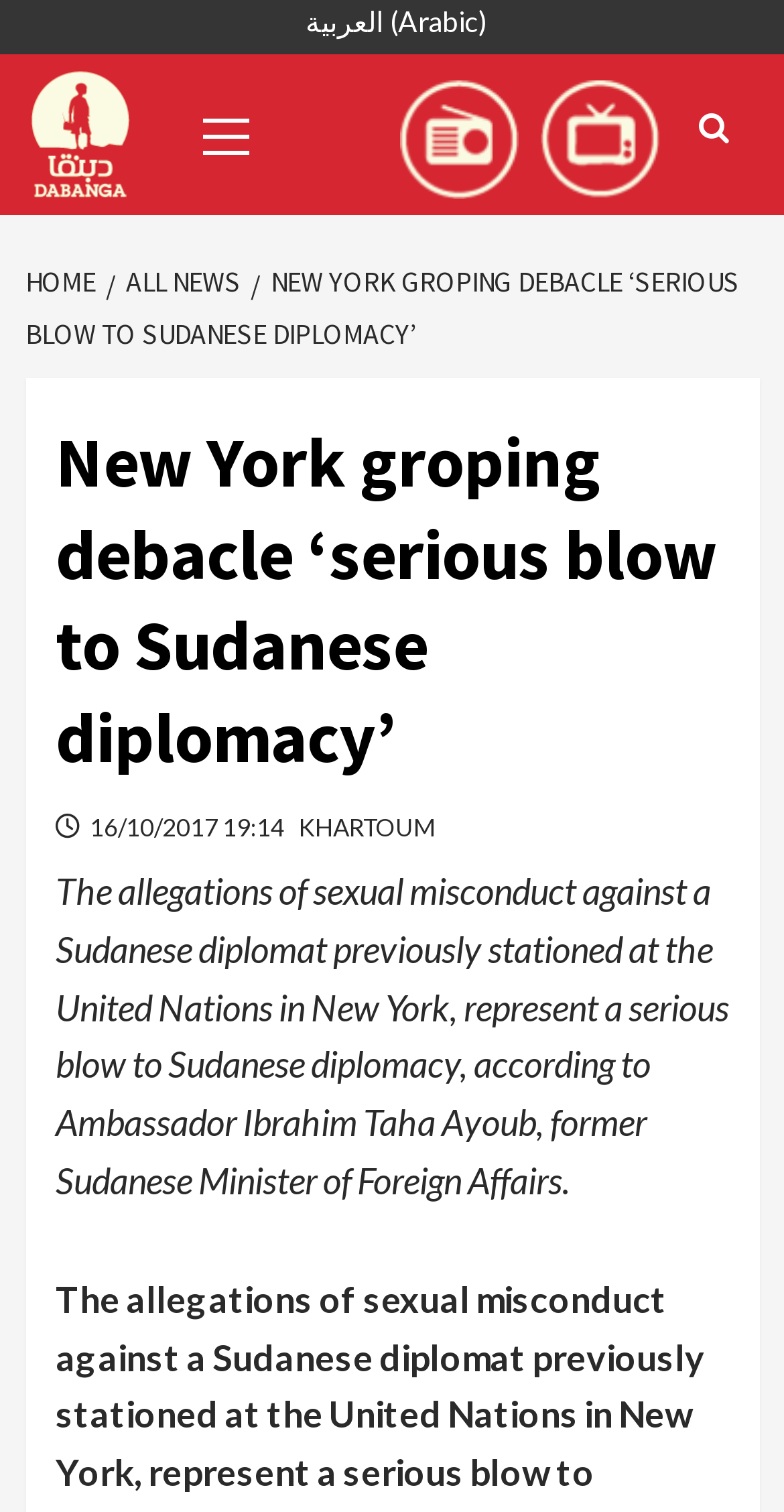Please identify the bounding box coordinates of the clickable area that will fulfill the following instruction: "Switch to Arabic language". The coordinates should be in the format of four float numbers between 0 and 1, i.e., [left, top, right, bottom].

[0.379, 0.001, 0.621, 0.035]